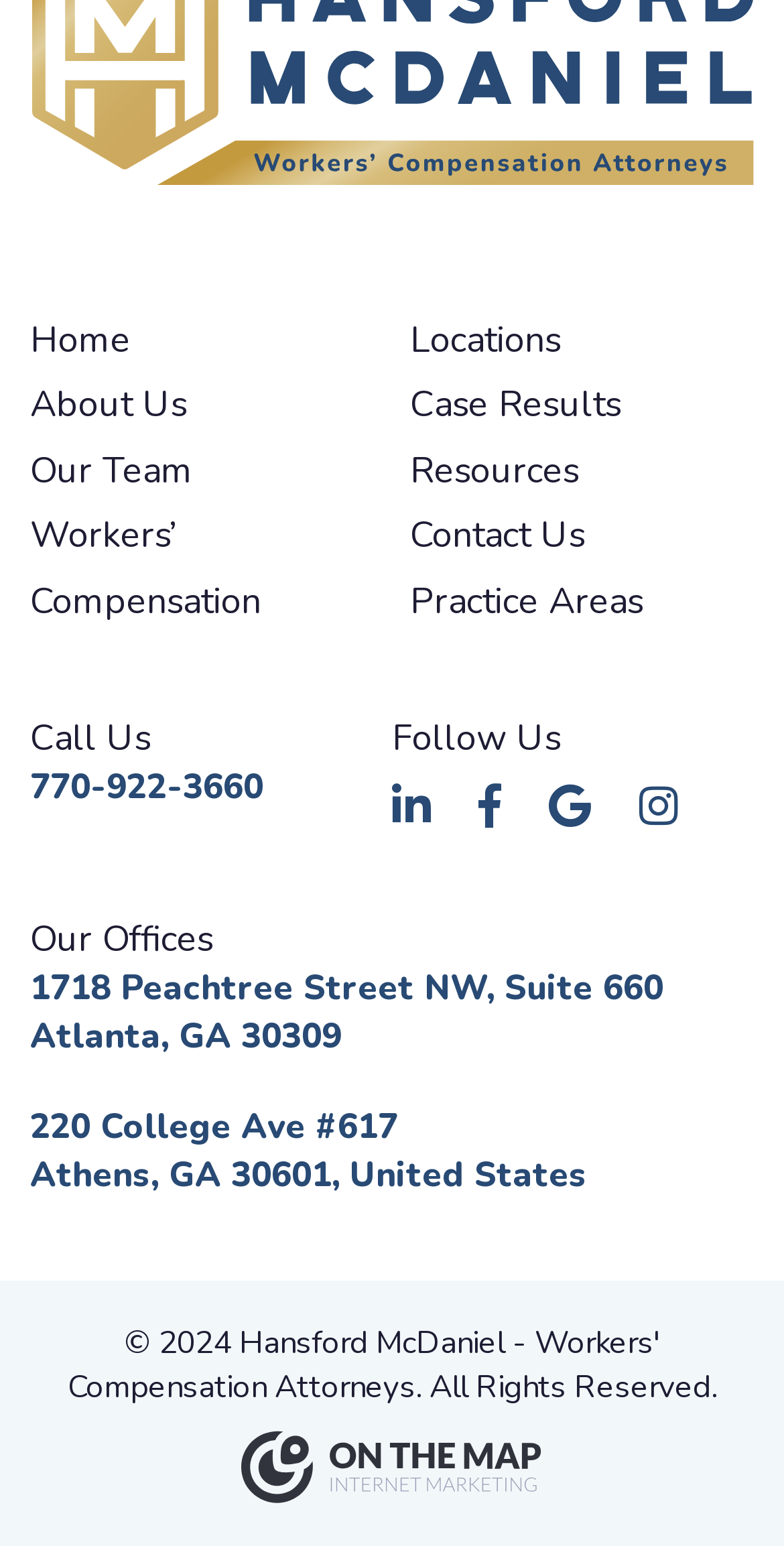Find the bounding box coordinates of the clickable area required to complete the following action: "Call 770-922-3660".

[0.038, 0.494, 0.336, 0.524]